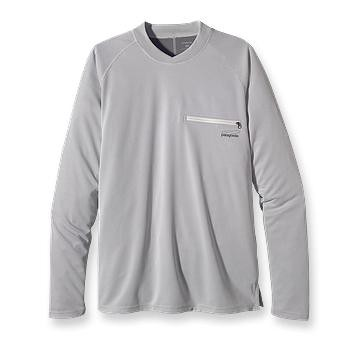Refer to the image and answer the question with as much detail as possible: What type of fabric is used in the Patagonia Sunshade Shirt?

The caption describes the fabric of the Patagonia Sunshade Shirt as lightweight and breathable, which allows for excellent moisture-wicking capabilities and makes it suitable for warm weather activities.